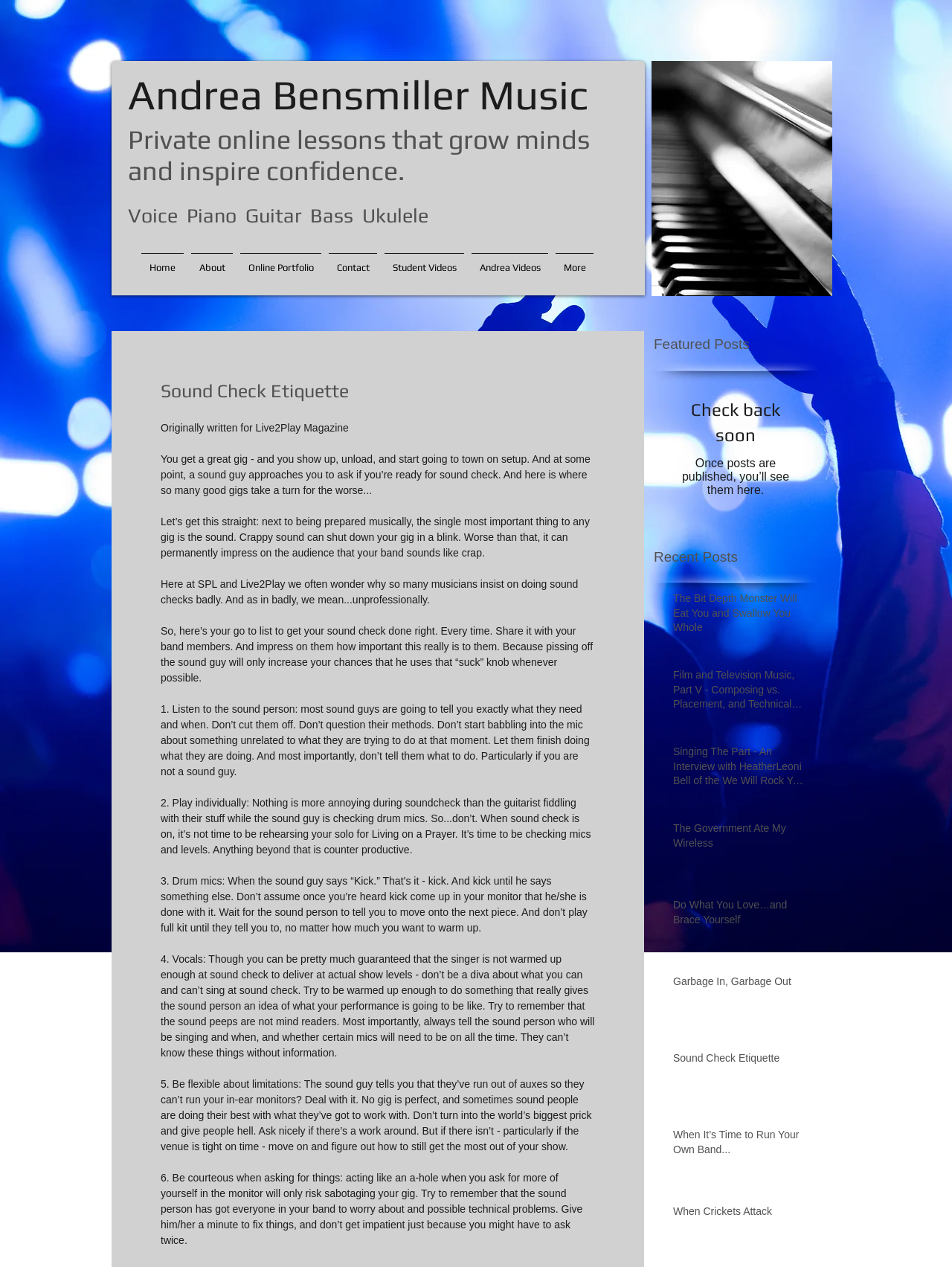Determine the main headline of the webpage and provide its text.

Private online lessons that grow minds
and inspire confidence.